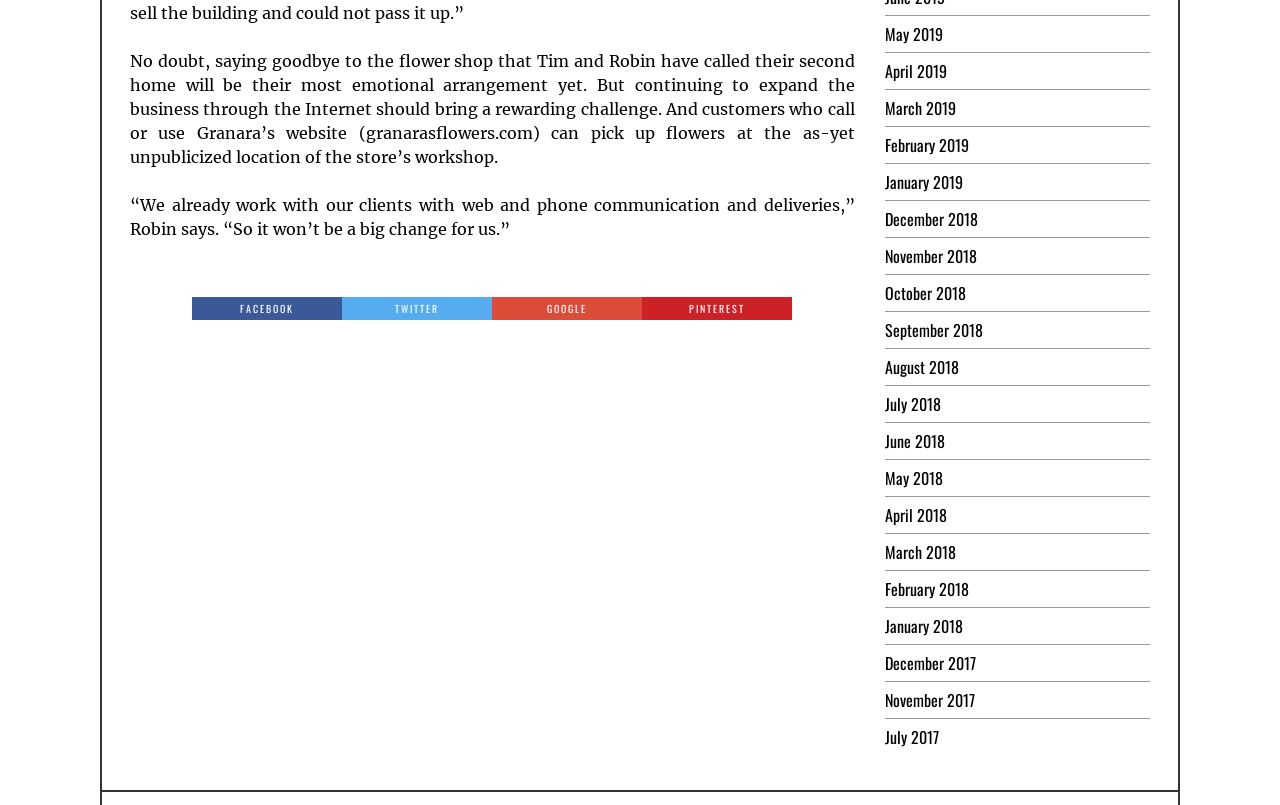Please determine the bounding box coordinates for the element that should be clicked to follow these instructions: "visit Facebook page".

[0.15, 0.369, 0.267, 0.397]